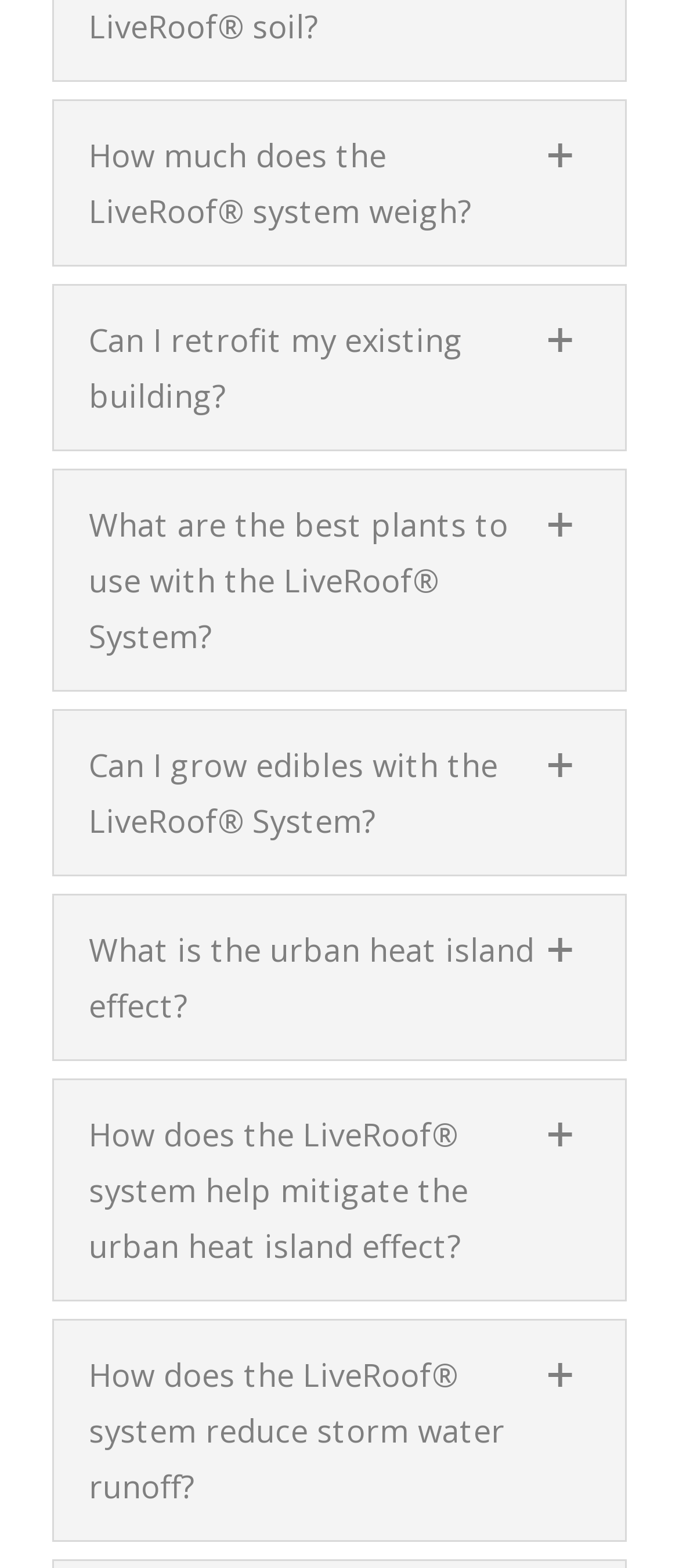Please examine the image and provide a detailed answer to the question: Is the urban heat island effect related to the LiveRoof system?

Based on the headings on the webpage, it appears that the urban heat island effect is related to the LiveRoof system, as there are questions about what it is and how the system helps mitigate it.